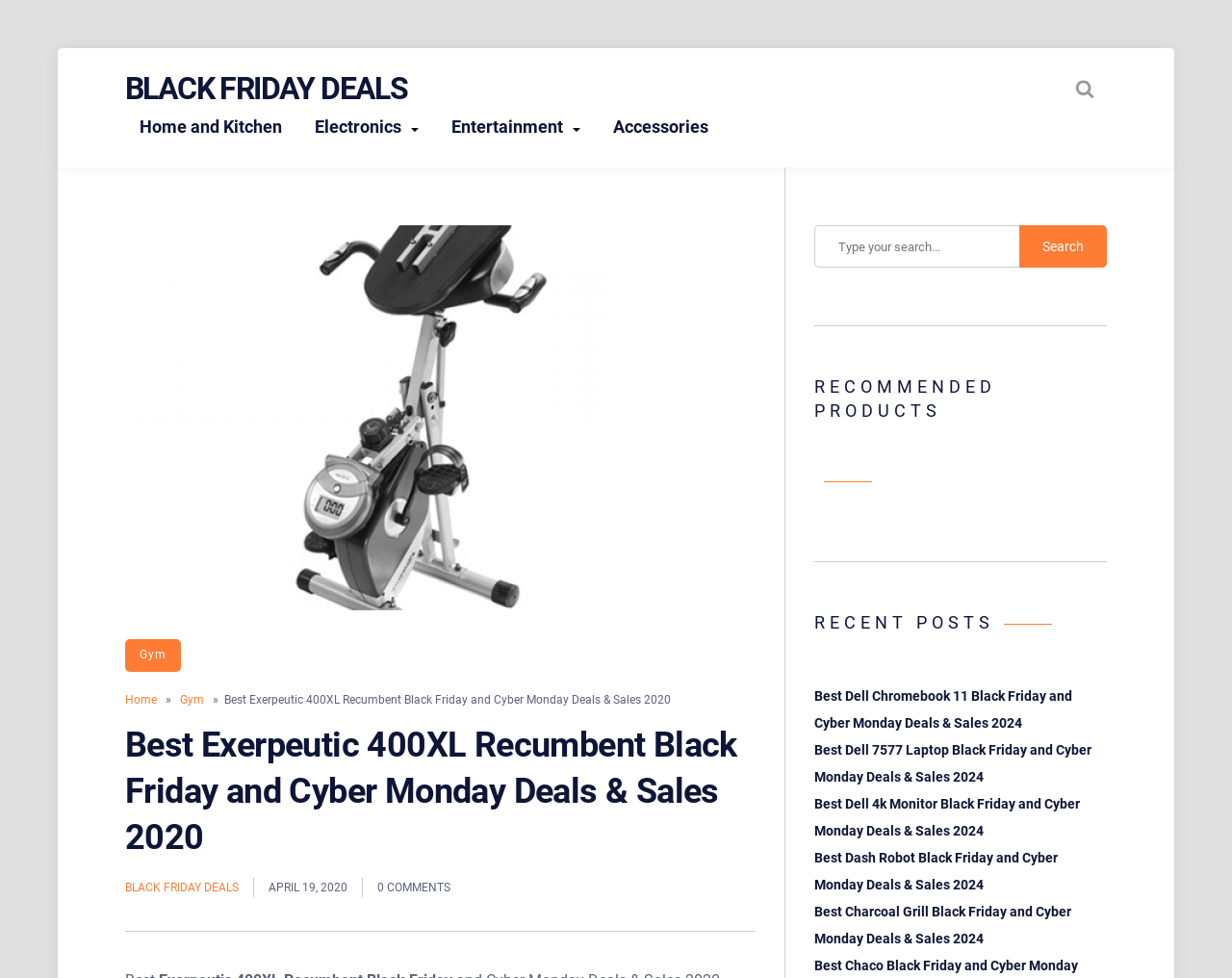Please answer the following question as detailed as possible based on the image: 
What is the purpose of the search bar on this webpage?

The search bar is located at the top right corner of the webpage and has a placeholder text 'Search query', which suggests that its purpose is to allow users to search the website for specific content.